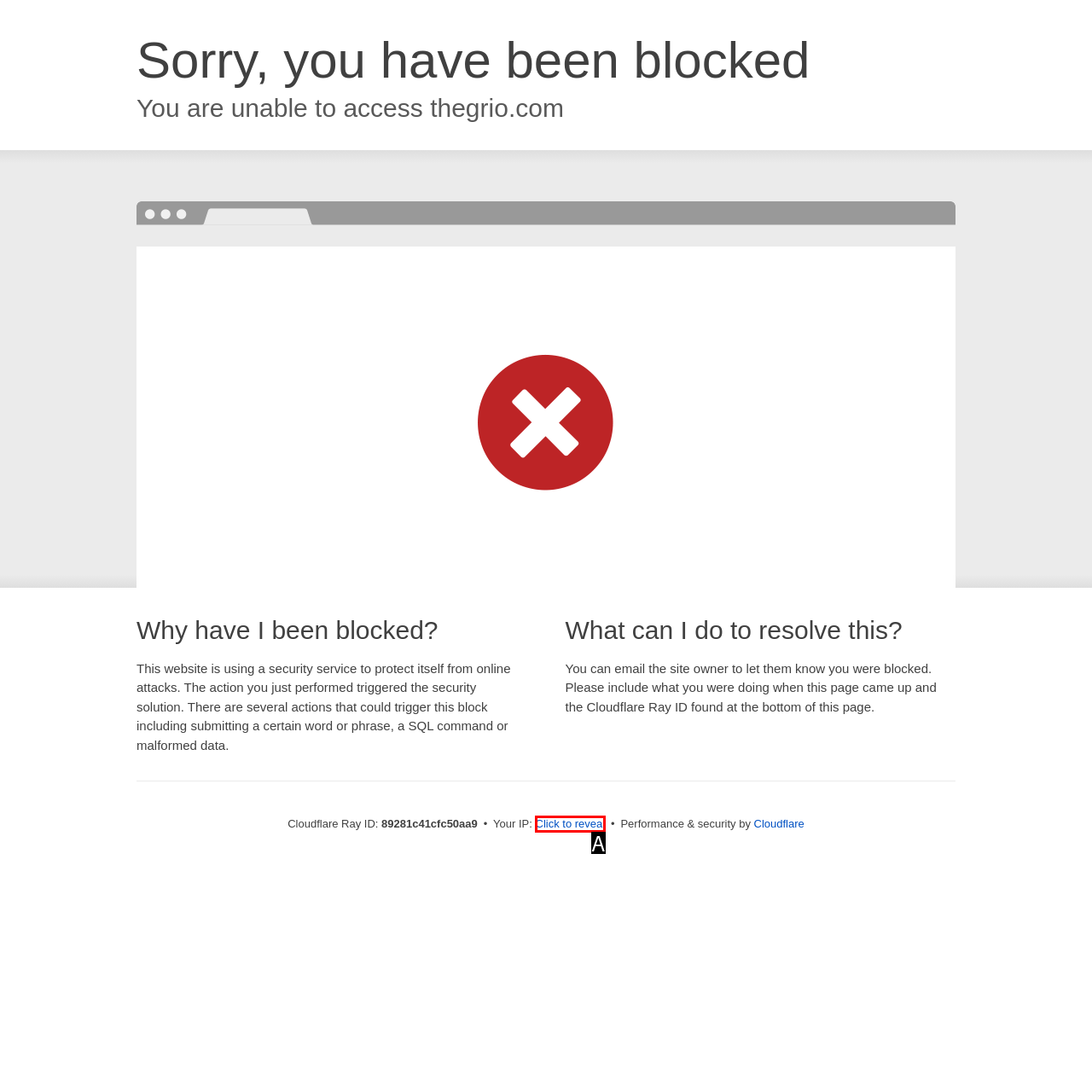Choose the option that best matches the element: name="NewsletterEmail" placeholder="Enter your email here..."
Respond with the letter of the correct option.

None